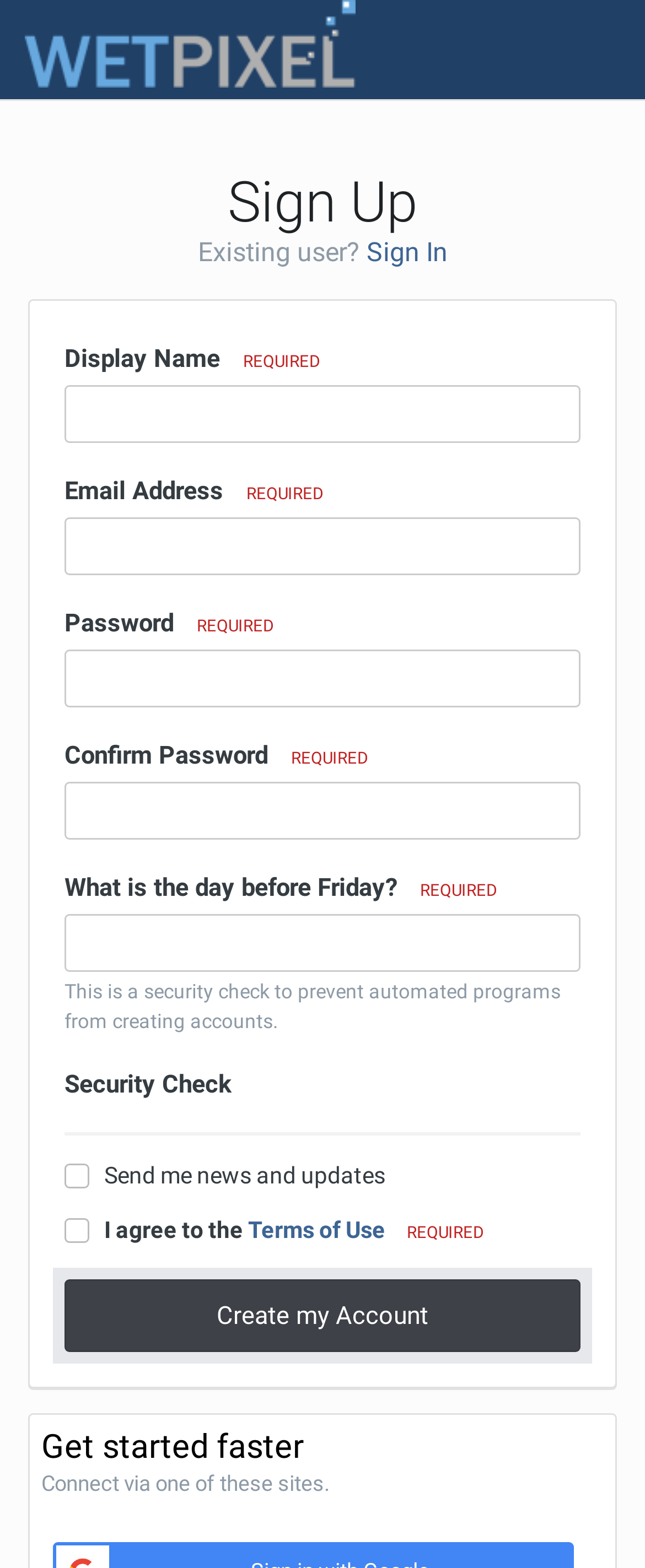Bounding box coordinates should be provided in the format (top-left x, top-left y, bottom-right x, bottom-right y) with all values between 0 and 1. Identify the bounding box for this UI element: alt="Wetpixel :: Underwater Photography Forums"

[0.038, 0.019, 0.551, 0.035]